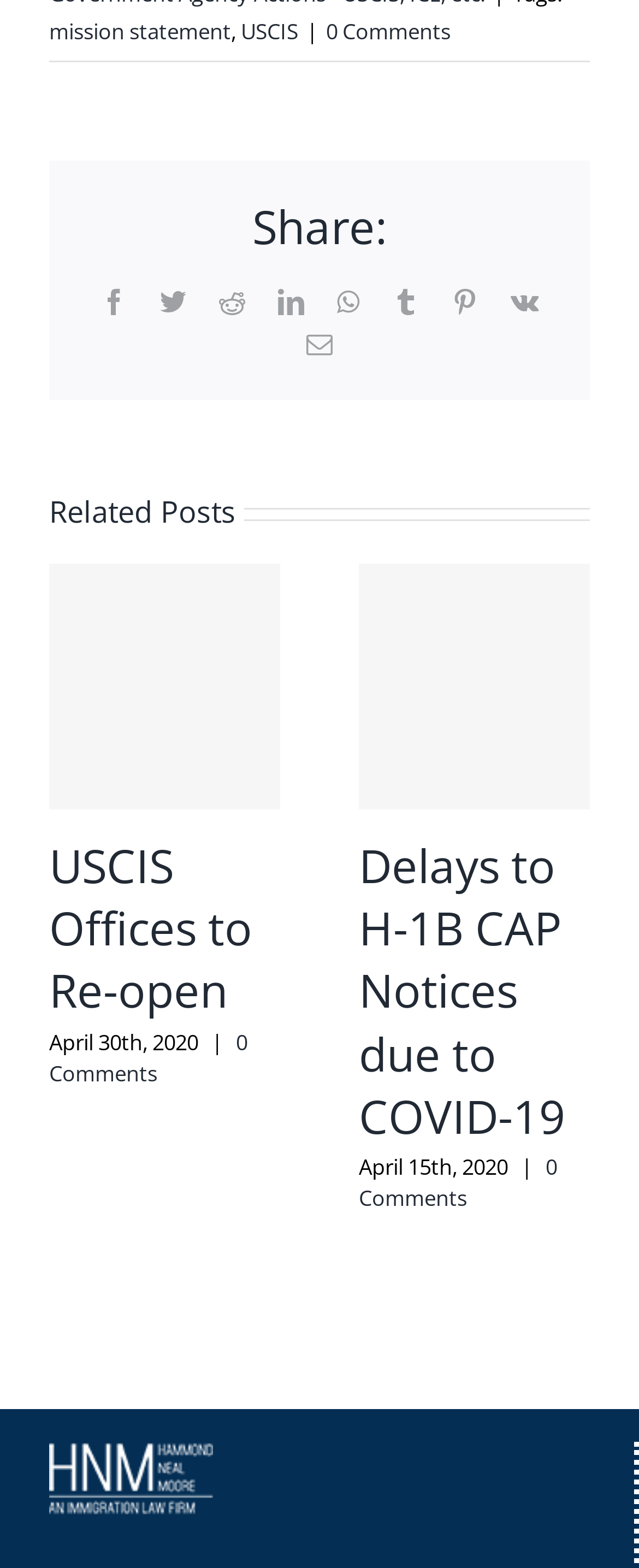Given the content of the image, can you provide a detailed answer to the question?
How many social media sharing options are available?

I counted the number of social media links available under the 'Share:' heading, which includes Facebook, Twitter, Reddit, LinkedIn, WhatsApp, Tumblr, Pinterest, Vk, and Email.